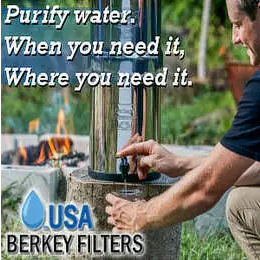Explain the image in detail, mentioning the main subjects and background elements.

The image showcases a person using a USA Berkey Filter to purify water in a natural outdoor setting. The individual, dressed casually, is seen pouring water into the sleek, polished filter, which stands prominently atop a log. In the background, a subtle campfire can be observed, hinting at a camping or outdoor adventure. The caption emphasizes the product's practicality with the words, “Purify water. When you need it, Where you need it,” reinforcing its convenience for outdoor enthusiasts or emergency situations. The logo for USA Berkey Filters is prominently displayed at the bottom, underscoring the brand's commitment to providing efficient water purification solutions.